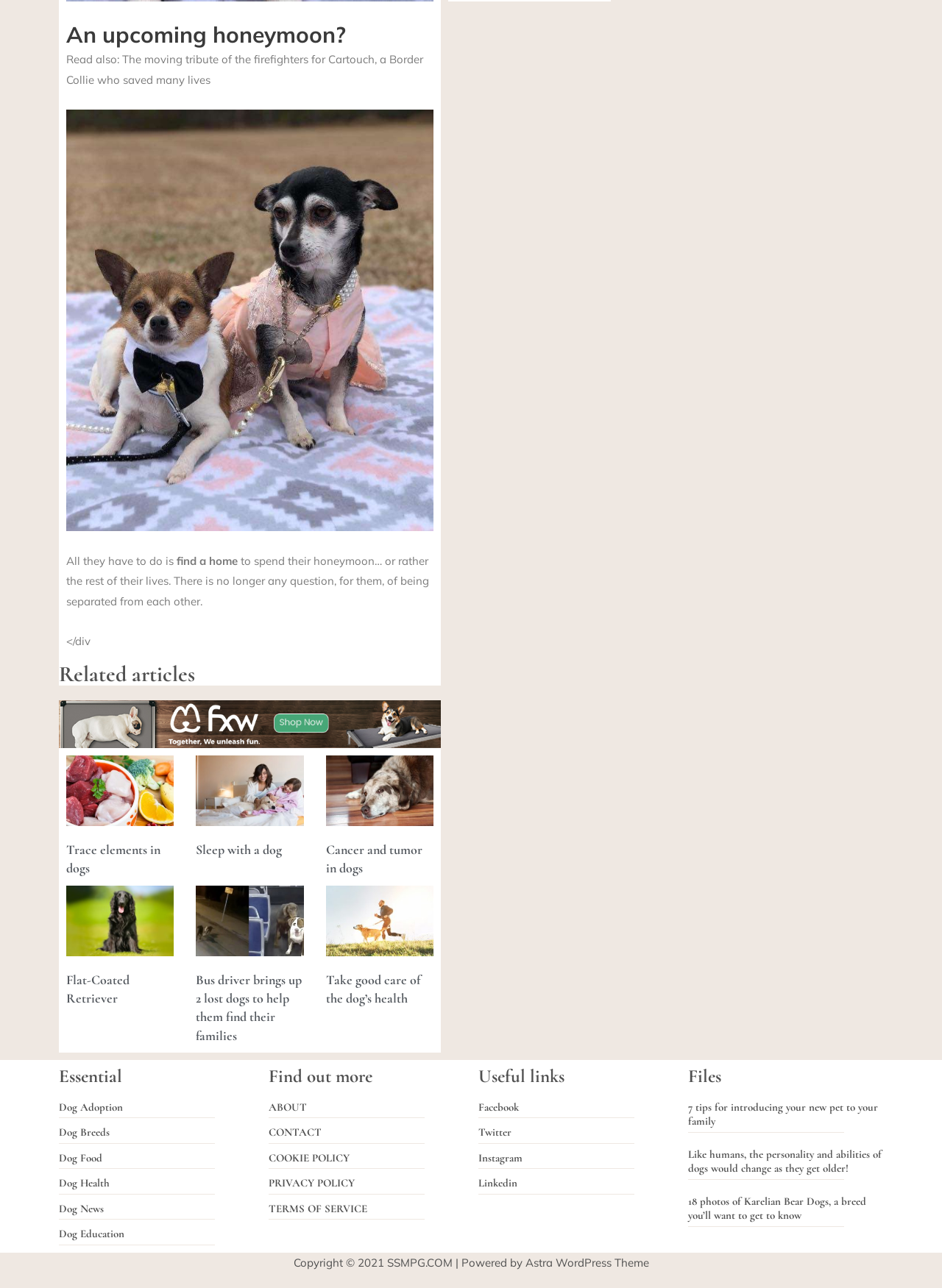What type of content is presented in the 'Essential' section?
Please give a detailed and elaborate explanation in response to the question.

The 'Essential' section contains links to pages such as 'Dog Adoption', 'Dog Breeds', and 'Dog Health', which are likely important pages on the website, hence the name 'Essential'.